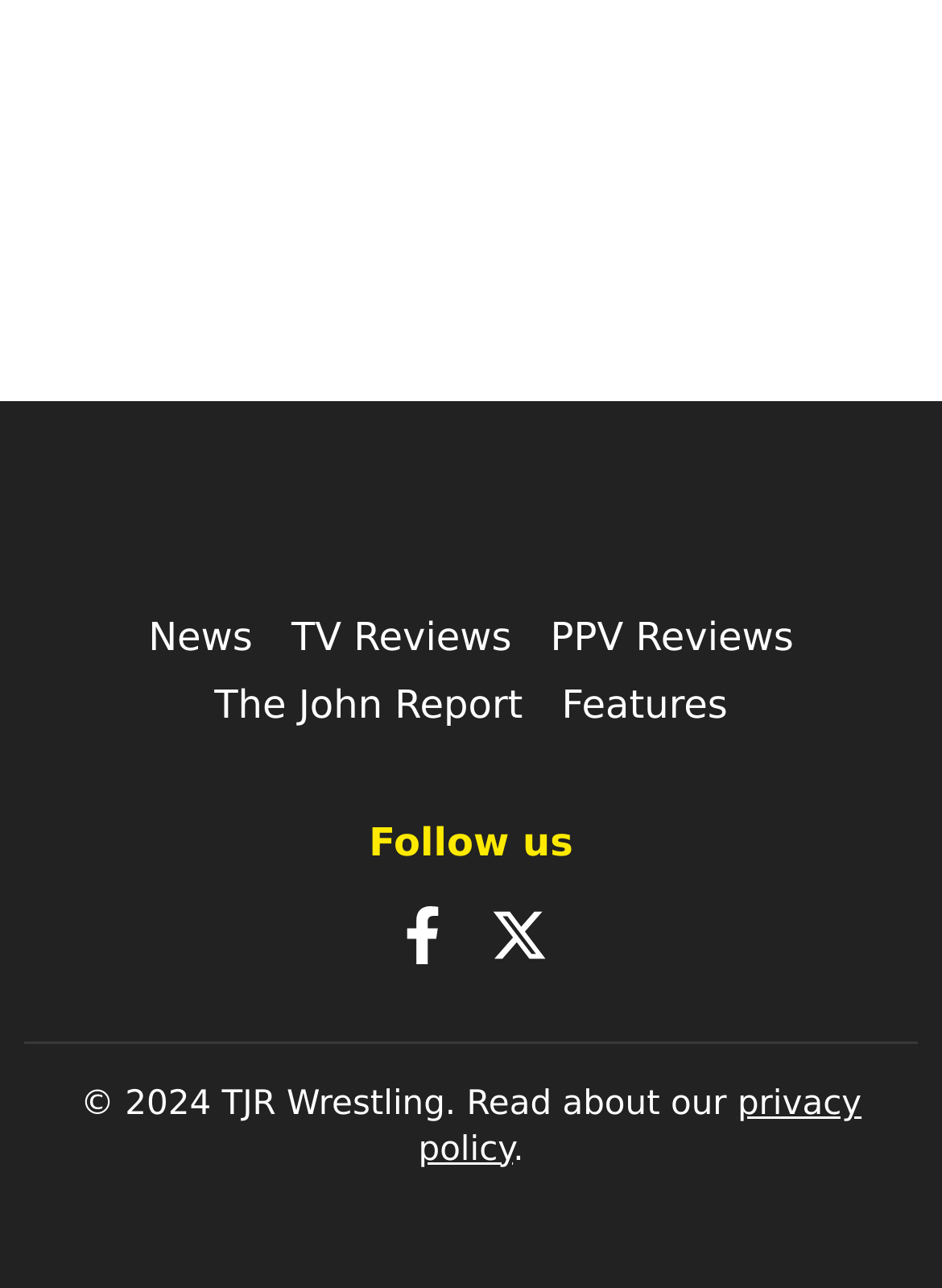Using the elements shown in the image, answer the question comprehensively: What is the copyright year?

I found the copyright information in the StaticText element with the text '© 2024 TJR Wrestling. Read about our...'. The year mentioned is 2024.